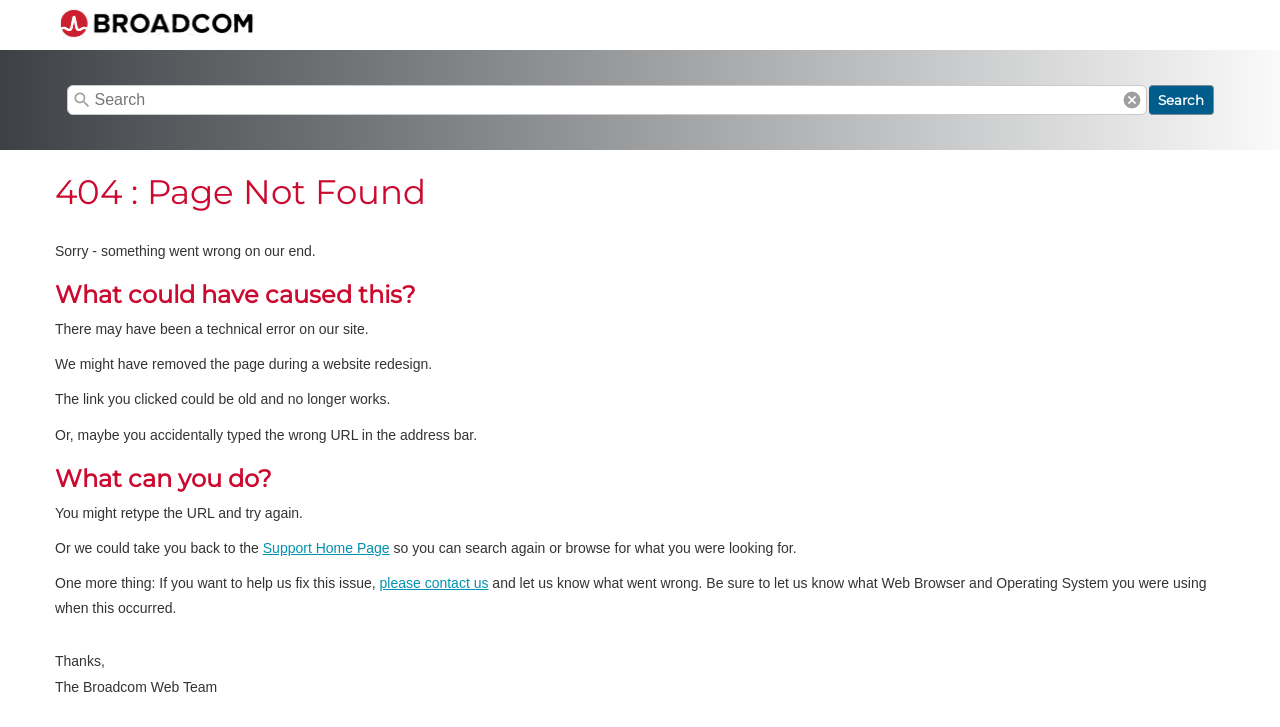Illustrate the webpage thoroughly, mentioning all important details.

This webpage displays a "404 - Page Not Found" error message. At the top left, there is a small image. Below the image, there is a search bar with a "Search" button to the right. The search bar has a "cancel" button at the far right. 

The main content of the page is divided into three sections. The first section has a heading "404 : Page Not Found" followed by a paragraph of text apologizing for the error. 

The second section has a heading "What could have caused this?" and lists four possible reasons for the error, including technical issues, website redesign, old links, and incorrect URLs.

The third section has a heading "What can you do?" and provides two solutions: retyping the URL or returning to the Support Home Page. There is also a link to contact the web team to report the issue, along with a request to provide information about the web browser and operating system used. 

At the bottom of the page, there is a closing message from the Broadcom Web Team.